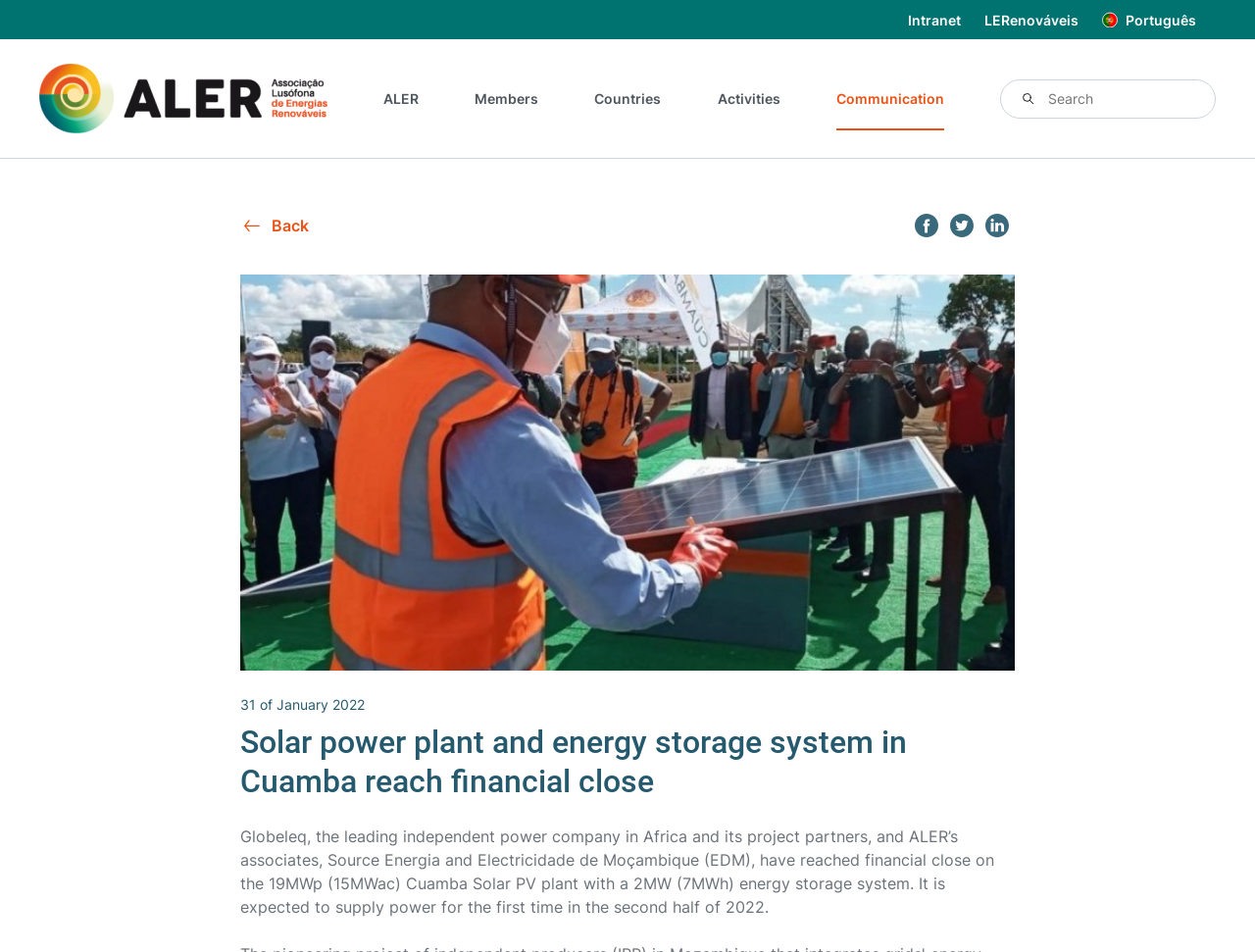Provide a one-word or brief phrase answer to the question:
How many project partners are involved in the Cuamba Solar PV plant?

Not specified